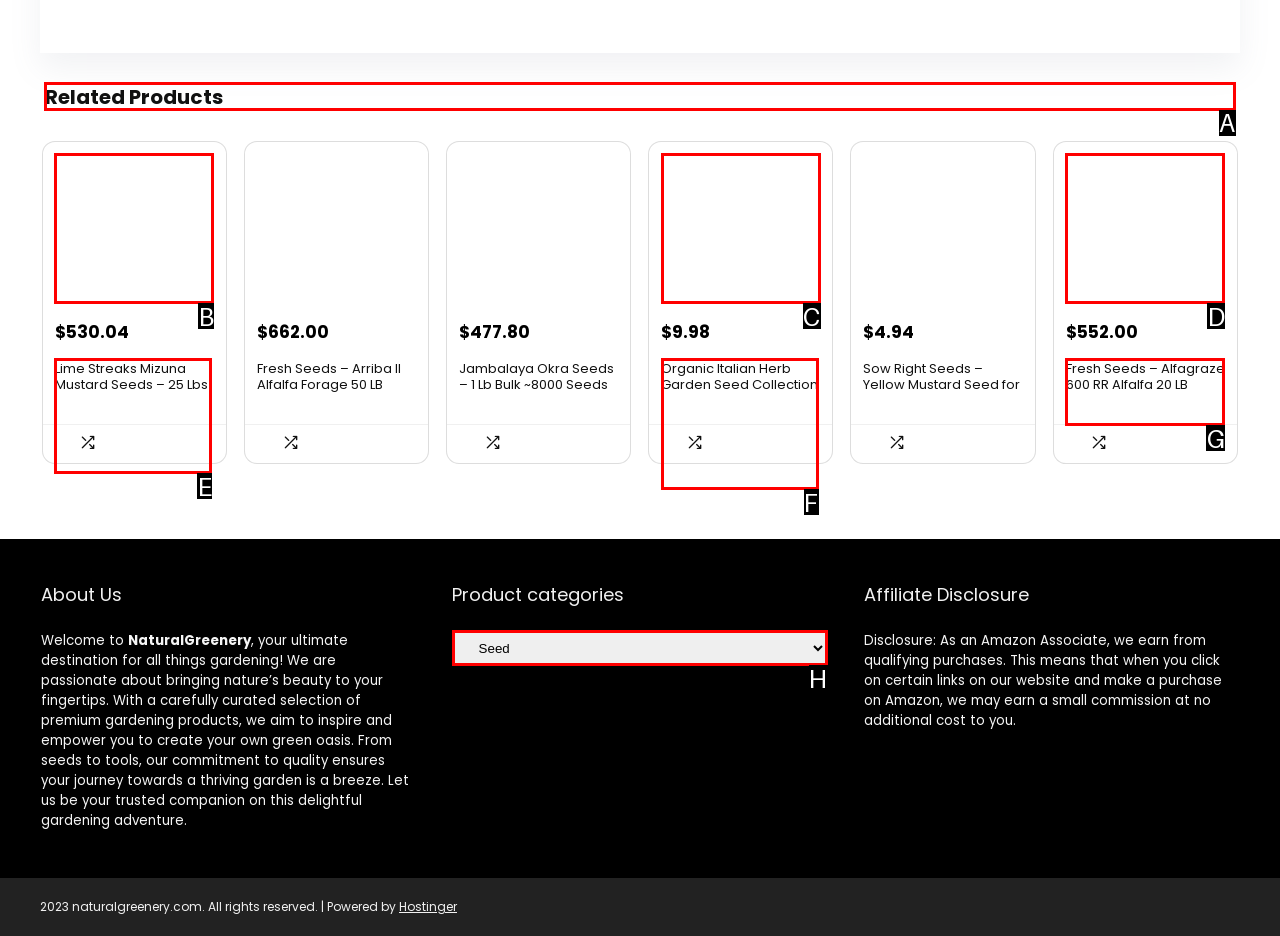Select the letter associated with the UI element you need to click to perform the following action: Click on the 'Related Products' heading
Reply with the correct letter from the options provided.

A